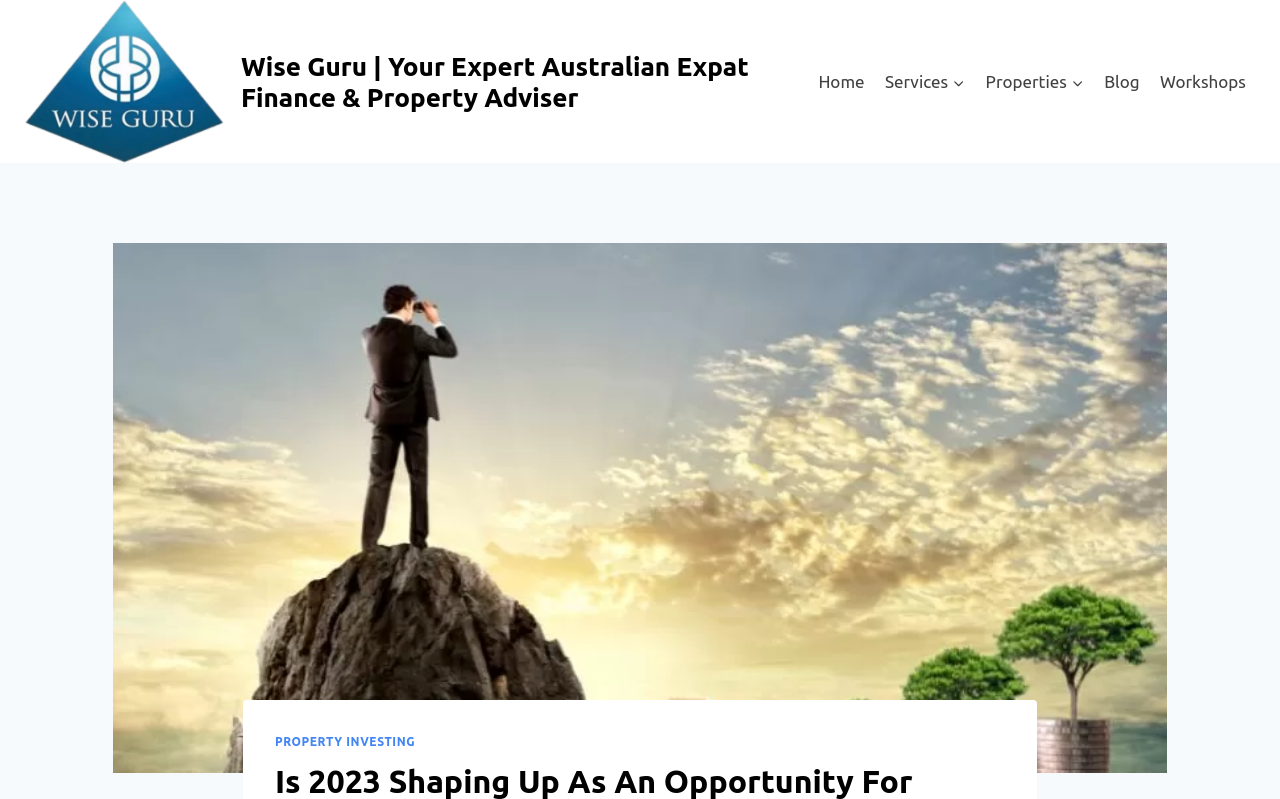What is the topic of the link below the image?
By examining the image, provide a one-word or phrase answer.

PROPERTY INVESTING